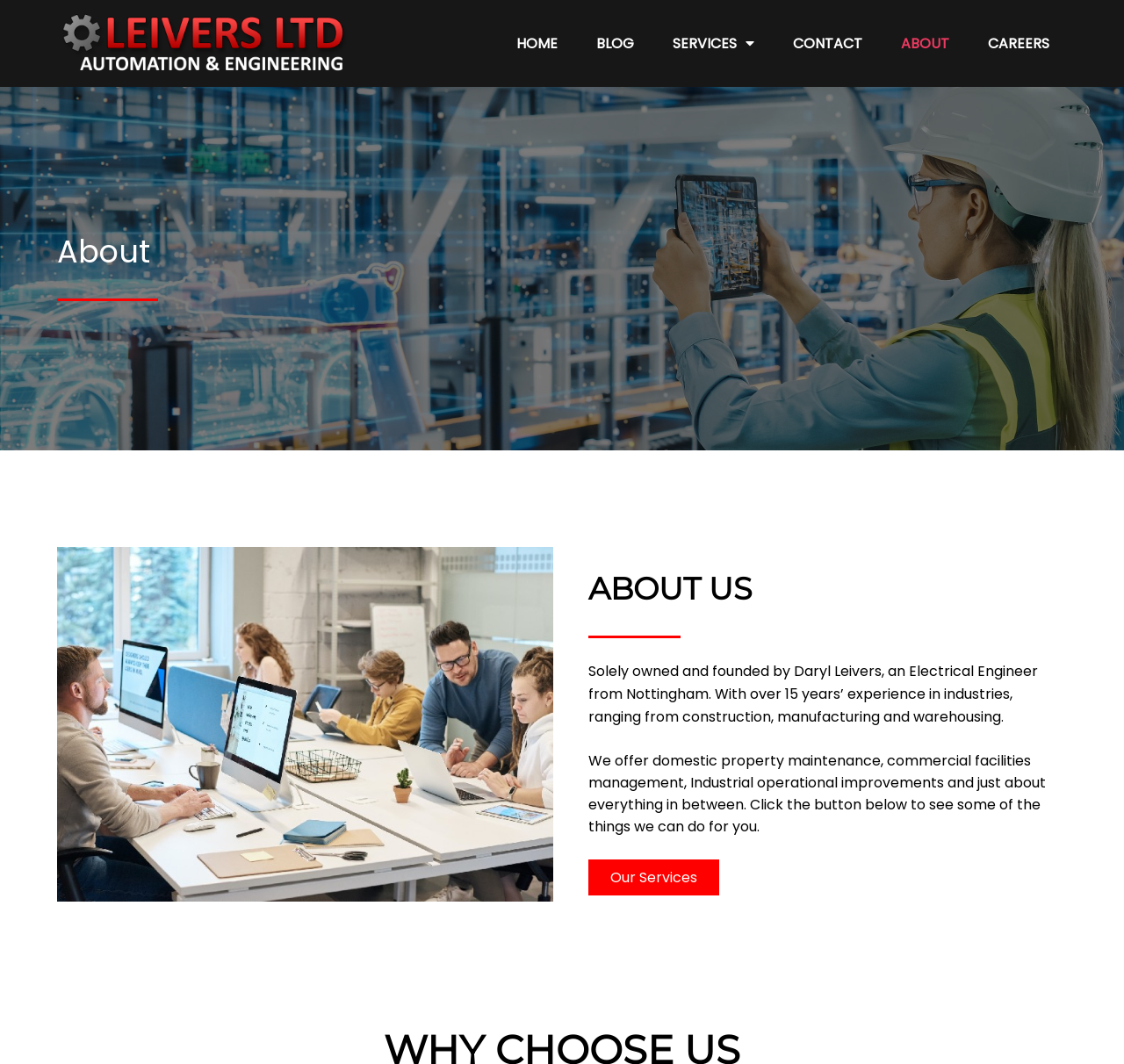Locate the bounding box coordinates of the clickable area to execute the instruction: "click the light logo". Provide the coordinates as four float numbers between 0 and 1, represented as [left, top, right, bottom].

[0.051, 0.054, 0.309, 0.073]